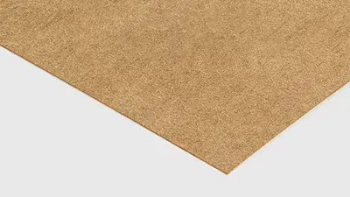What makes kraft cardboard a sustainable option?
Give a detailed response to the question by analyzing the screenshot.

Kraft cardboard contributes to reducing carbon footprints, as it is recyclable when used with water-based inks, making it an ideal solution for sustainable packaging.